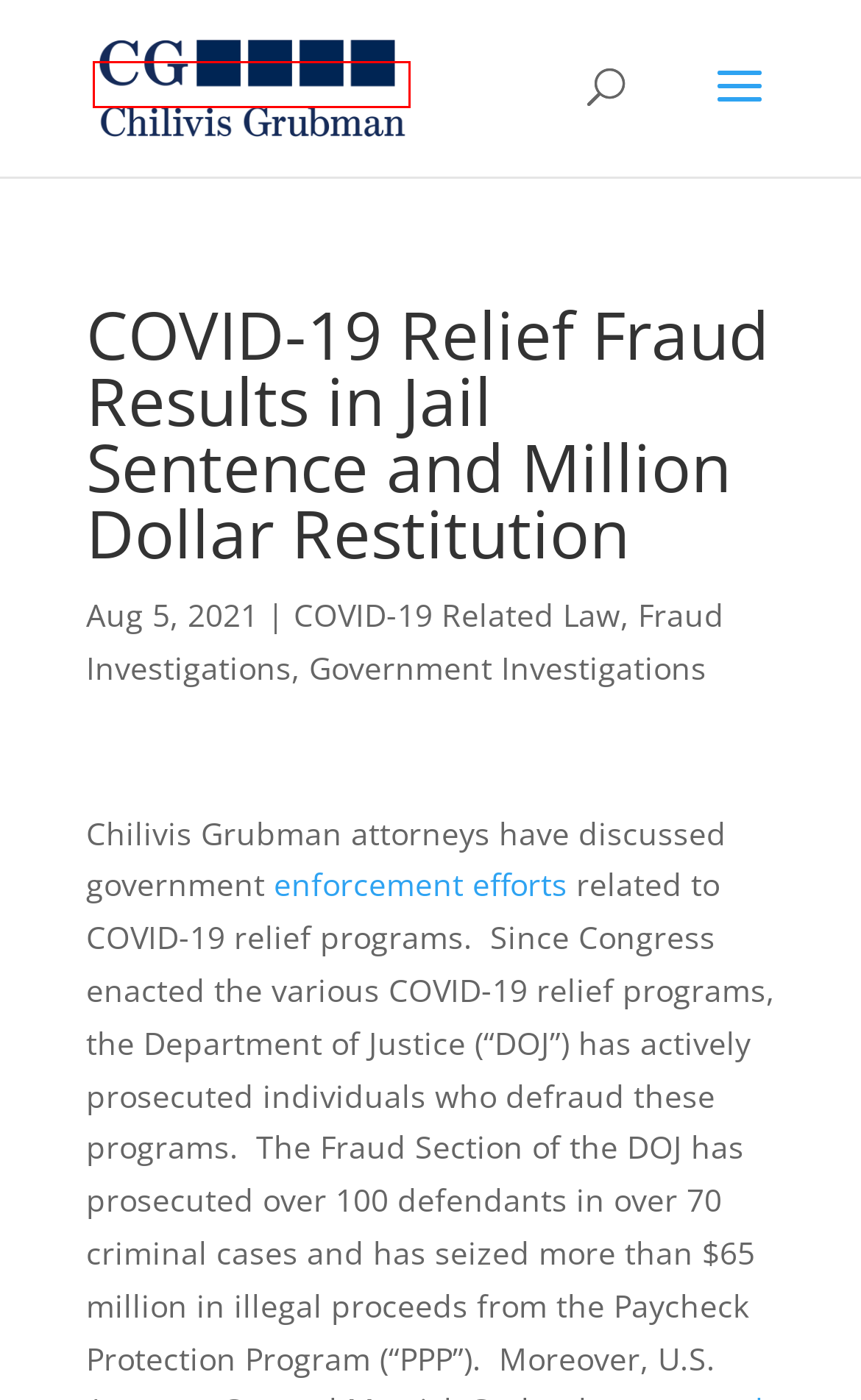You are presented with a screenshot of a webpage containing a red bounding box around a particular UI element. Select the best webpage description that matches the new webpage after clicking the element within the bounding box. Here are the candidates:
A. federal investigations Archives - Chilivis Grubman LLP
B. COVID-19 Related Law Archives - Chilivis Grubman LLP
C. Government Investigations Archives - Chilivis Grubman LLP
D. Data Breach Archives - Chilivis Grubman LLP
E. Land Use Law Archives - Chilivis Grubman LLP
F. You searched for COVID-19 - Chilivis Grubman LLP
G. Litigation Attorneys | Atlanta | Chilivis Grubman
H. Fraud Investigations Archives - Chilivis Grubman LLP

G